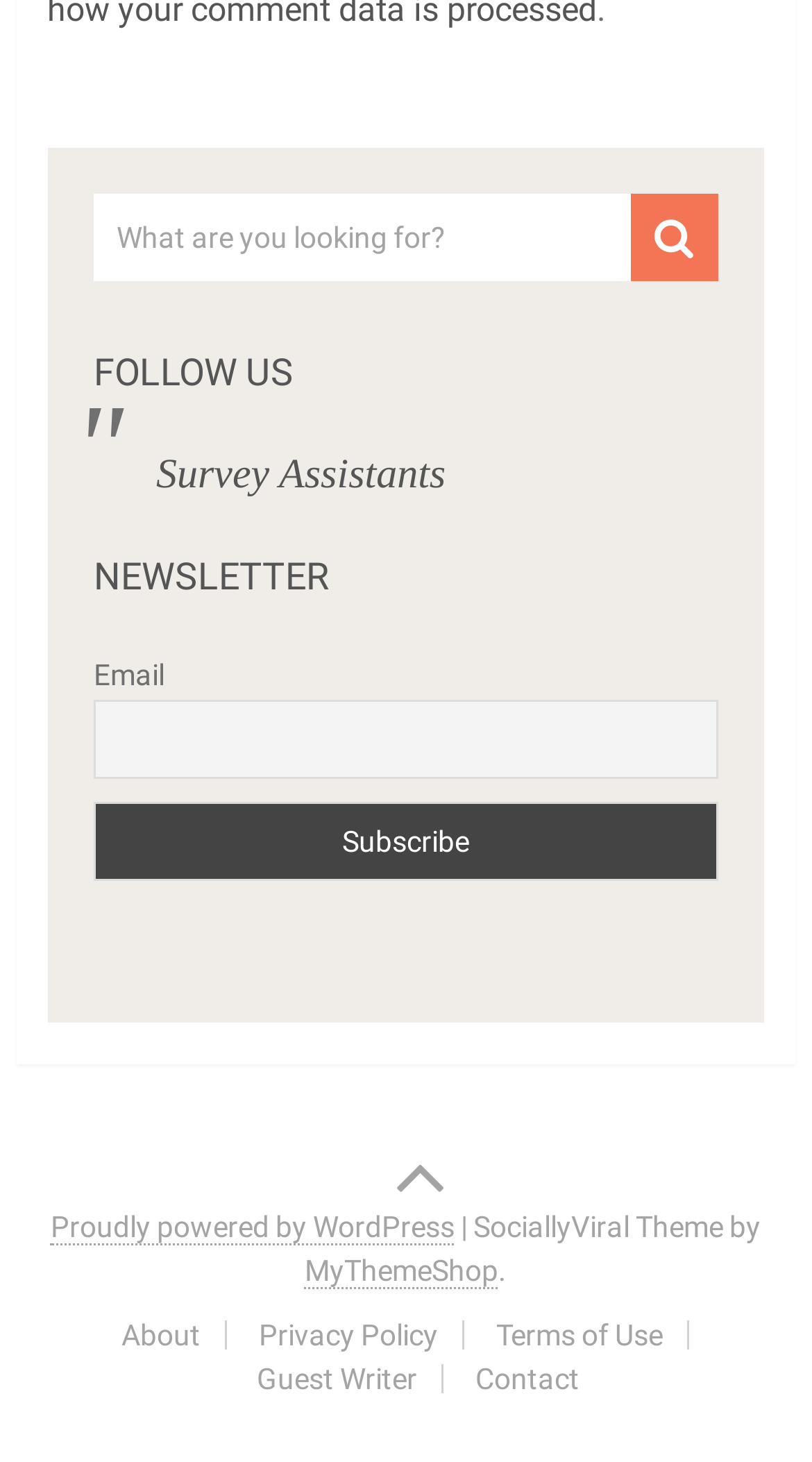Please mark the clickable region by giving the bounding box coordinates needed to complete this instruction: "View Photos".

None